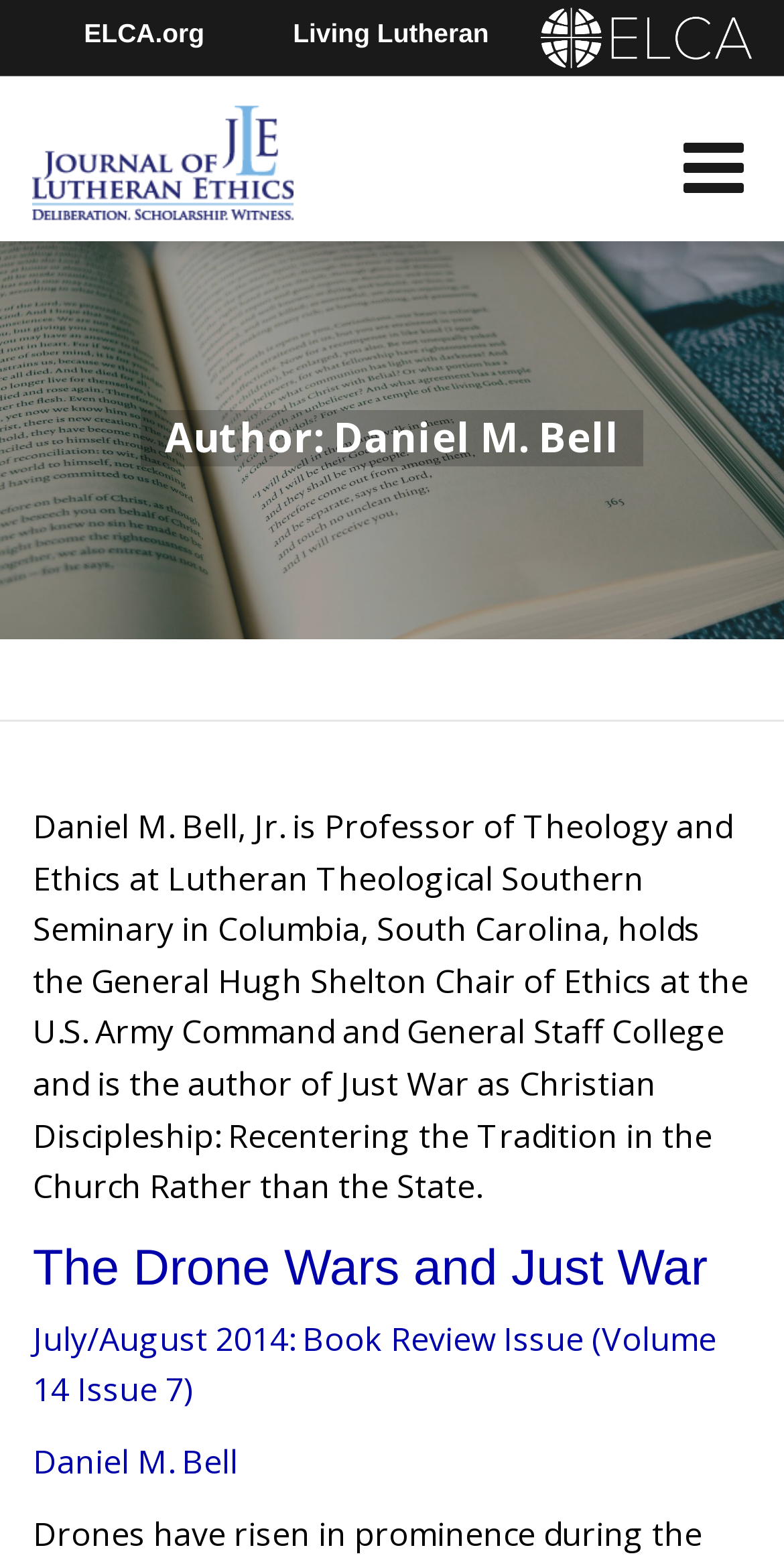Answer the question in one word or a short phrase:
What is the name of the seminary where the author teaches?

Lutheran Theological Southern Seminary